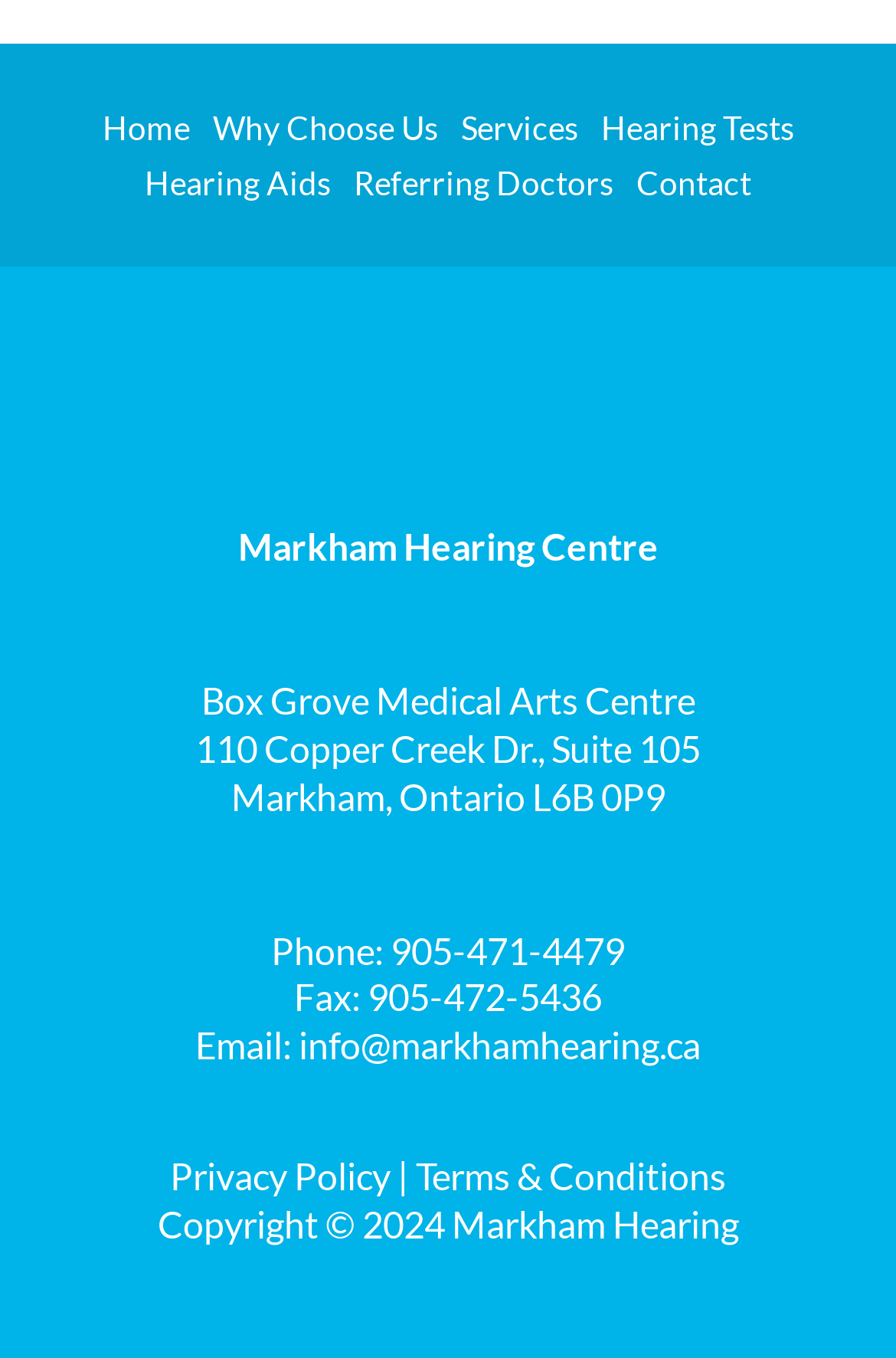Provide the bounding box coordinates for the area that should be clicked to complete the instruction: "Call the phone number".

[0.436, 0.683, 0.697, 0.715]